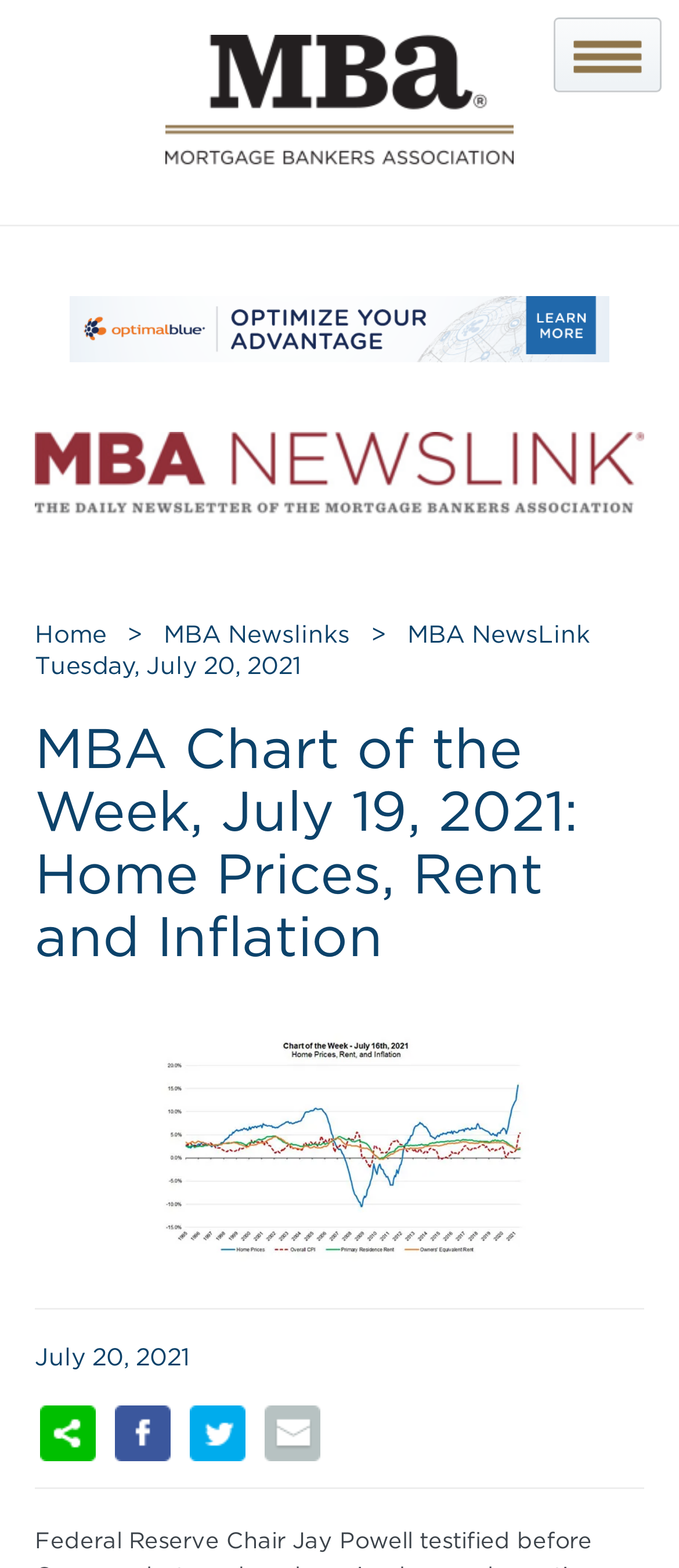What is the text of the first link on the page?
Please provide a single word or phrase in response based on the screenshot.

mPower